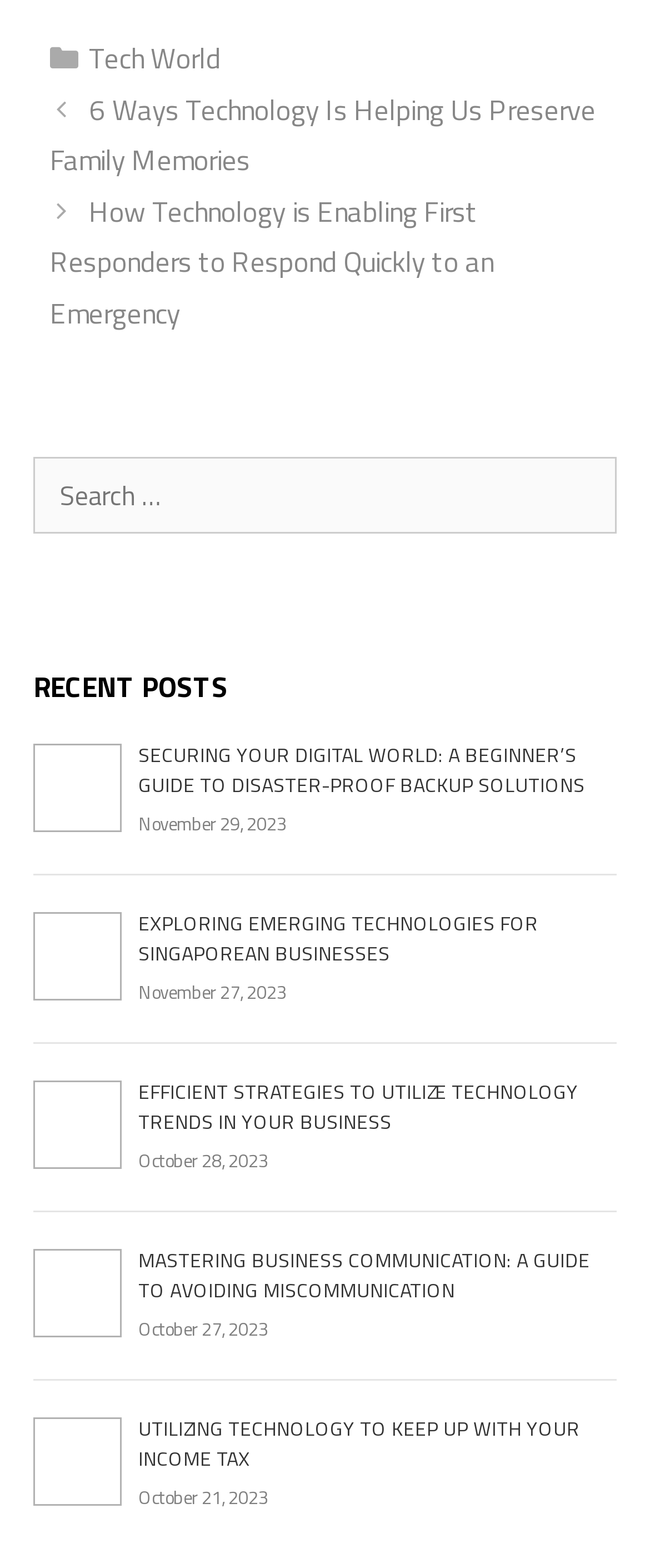Answer the question in one word or a short phrase:
What is the purpose of the search box?

Search for posts